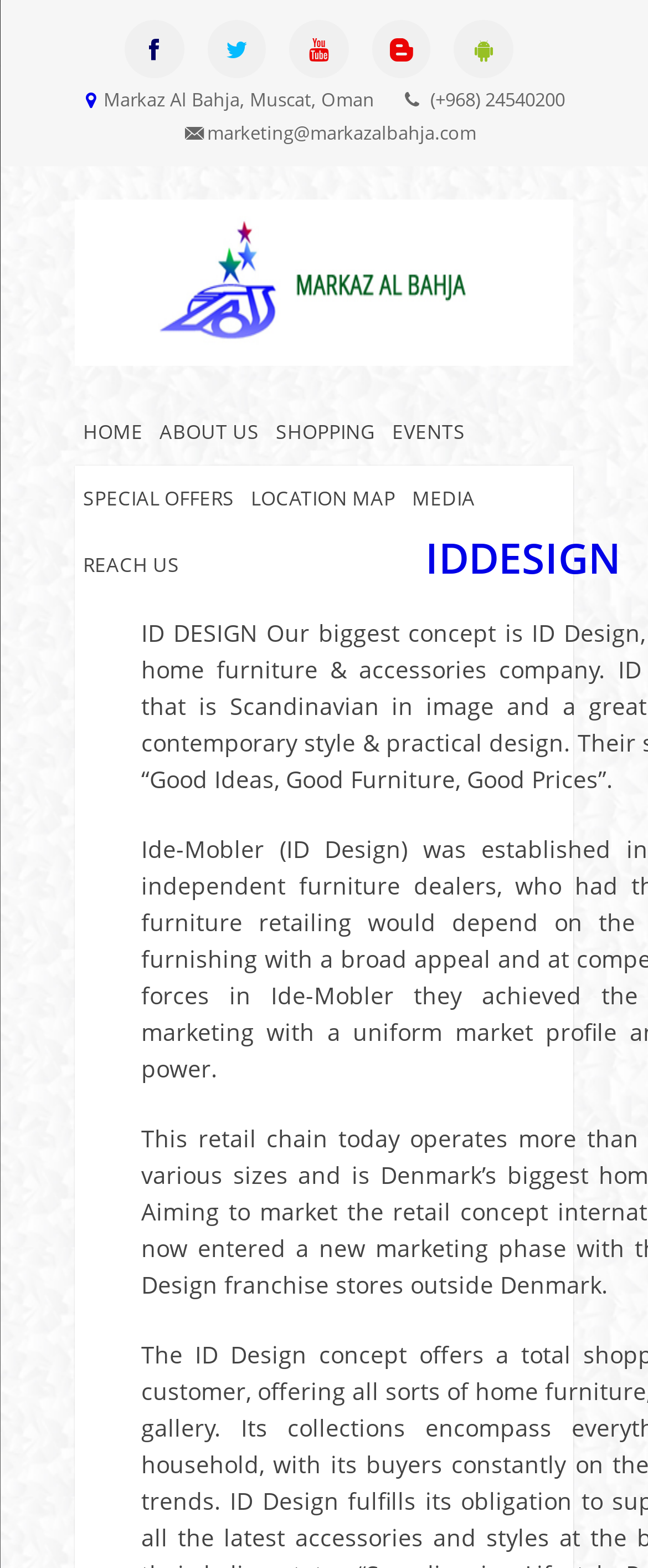Describe all significant elements and features of the webpage.

The webpage appears to be the homepage of a shopping mall in Oman, Markaz Al Bahja, Muscat. At the top left corner, there are five social media links, each represented by an icon. Below these icons, the mall's name and location are displayed, along with a phone number and email address.

On the top right side, there is a logo of the mall, which is an image. Below the logo, there is a navigation menu with six links: HOME, ABOUT US, SHOPPING, EVENTS, SPECIAL OFFERS, and LOCATION MAP. These links are arranged horizontally, with HOME on the left and LOCATION MAP on the right.

Further down, there are three more links: MEDIA, REACH US, and another instance of LOCATION MAP. These links are also arranged horizontally, with MEDIA on the left and REACH US on the right.

There is no prominent text or paragraph on the page, but the links and icons suggest that the page is a gateway to various sections of the mall's website, including its homepage, about page, shopping directory, events calendar, and contact information.